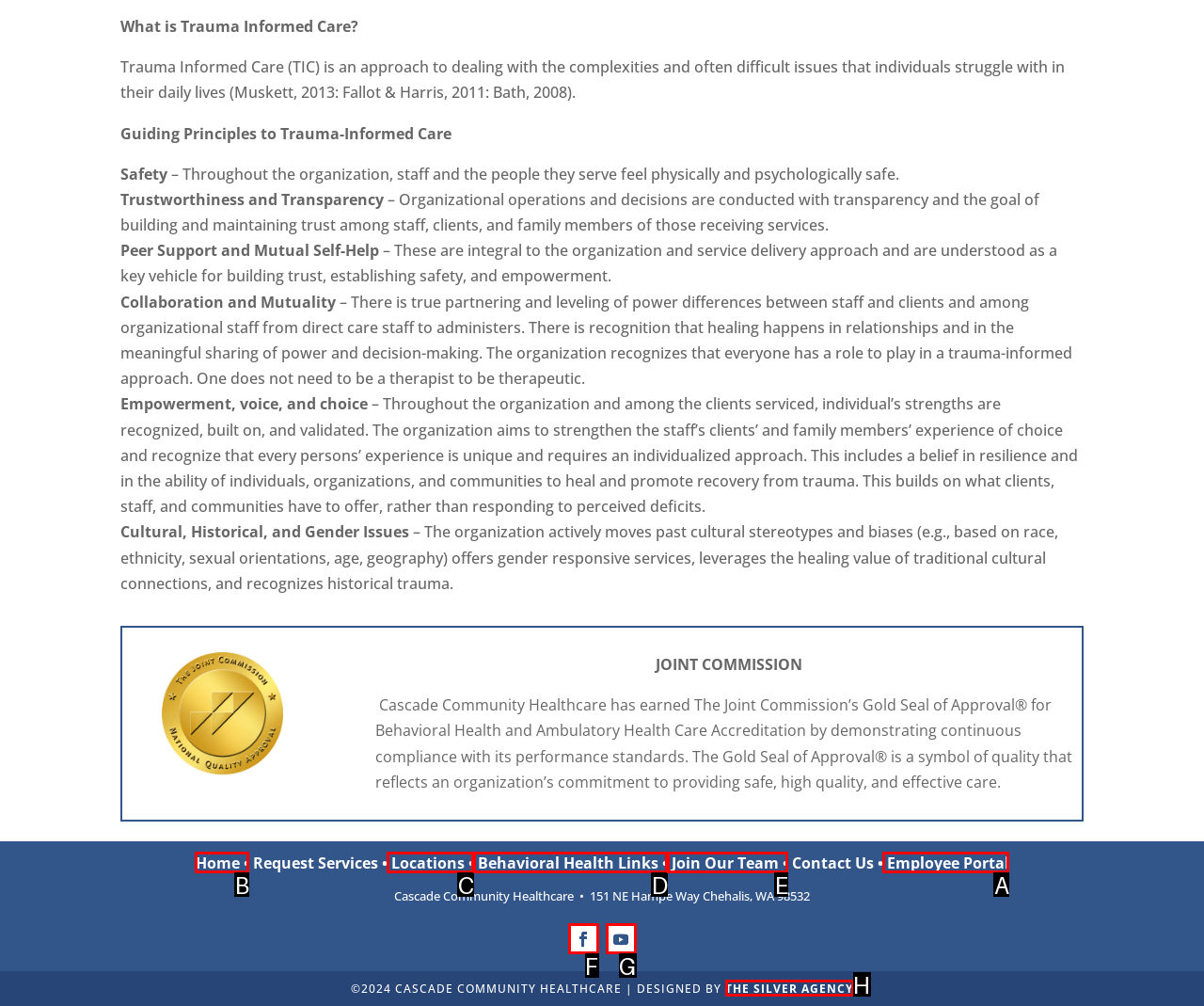Given the task: Open Employee Portal, point out the letter of the appropriate UI element from the marked options in the screenshot.

A